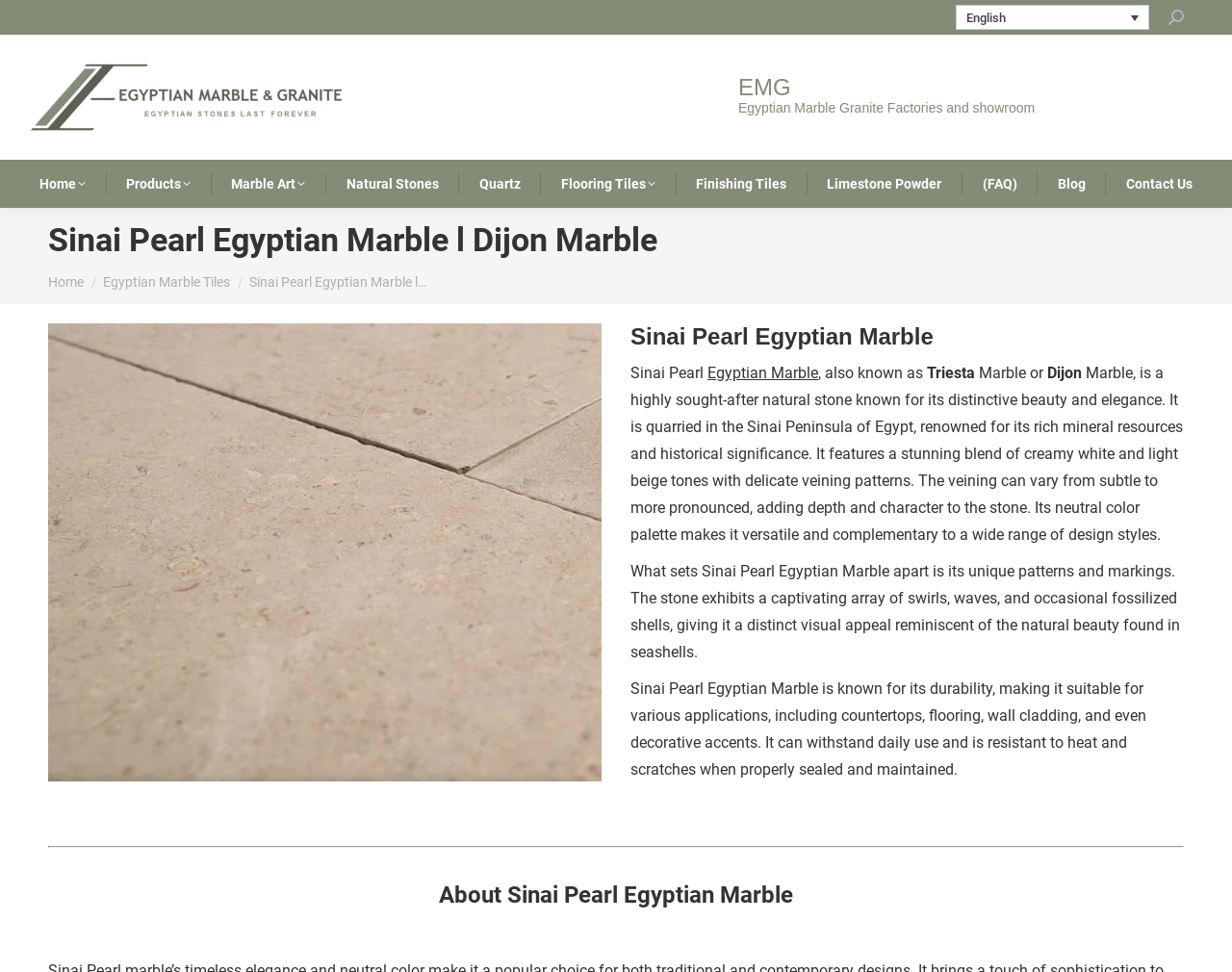What is the name of the marble?
Based on the visual, give a brief answer using one word or a short phrase.

Sinai Pearl Egyptian Marble